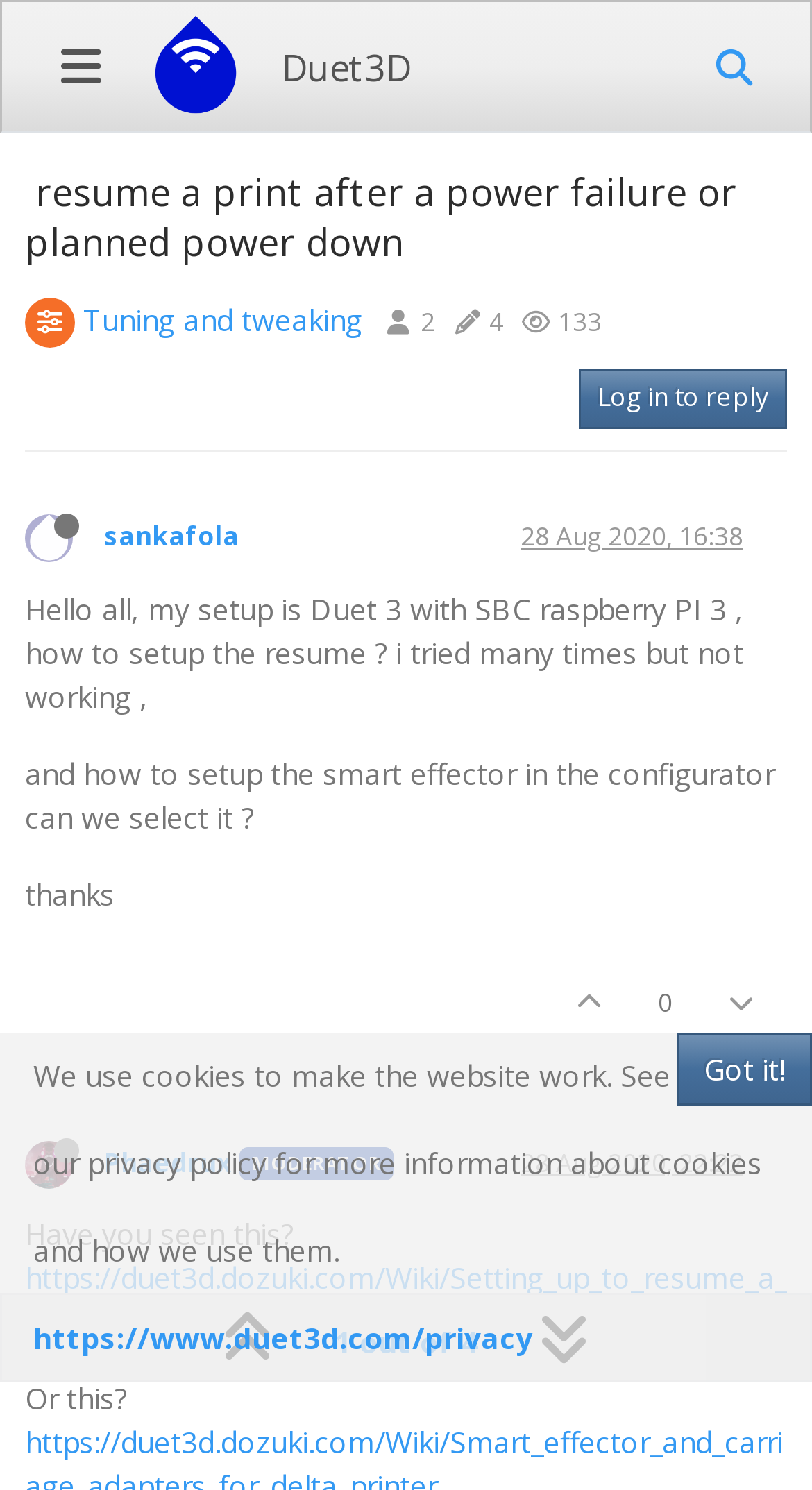How many posts does Phaedrux have?
Please provide a detailed answer to the question.

Phaedrux is a user who replied to the original post, but the number of posts they have is not specified on this webpage.